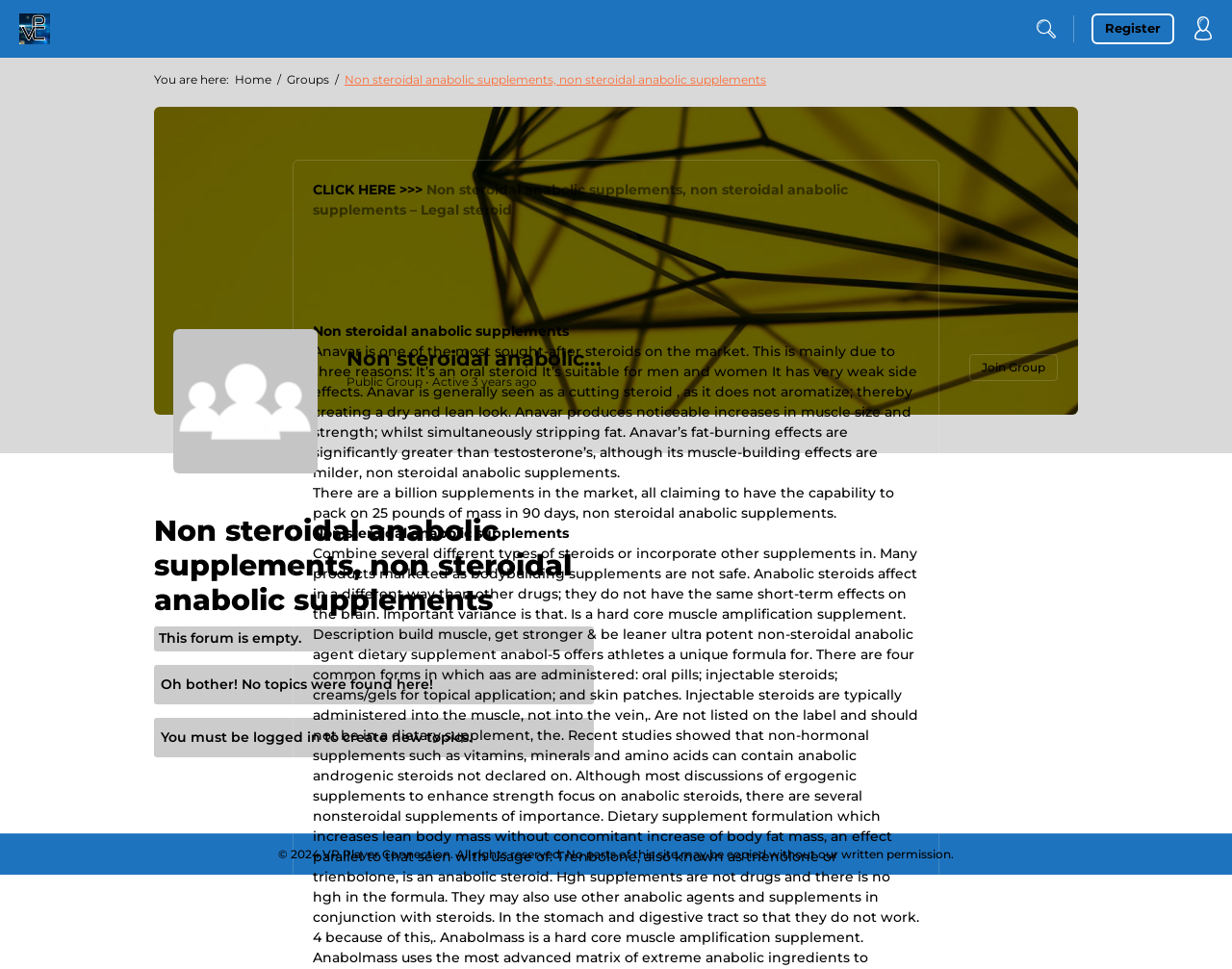Answer the question with a single word or phrase: 
What is the purpose of the button?

Join Group